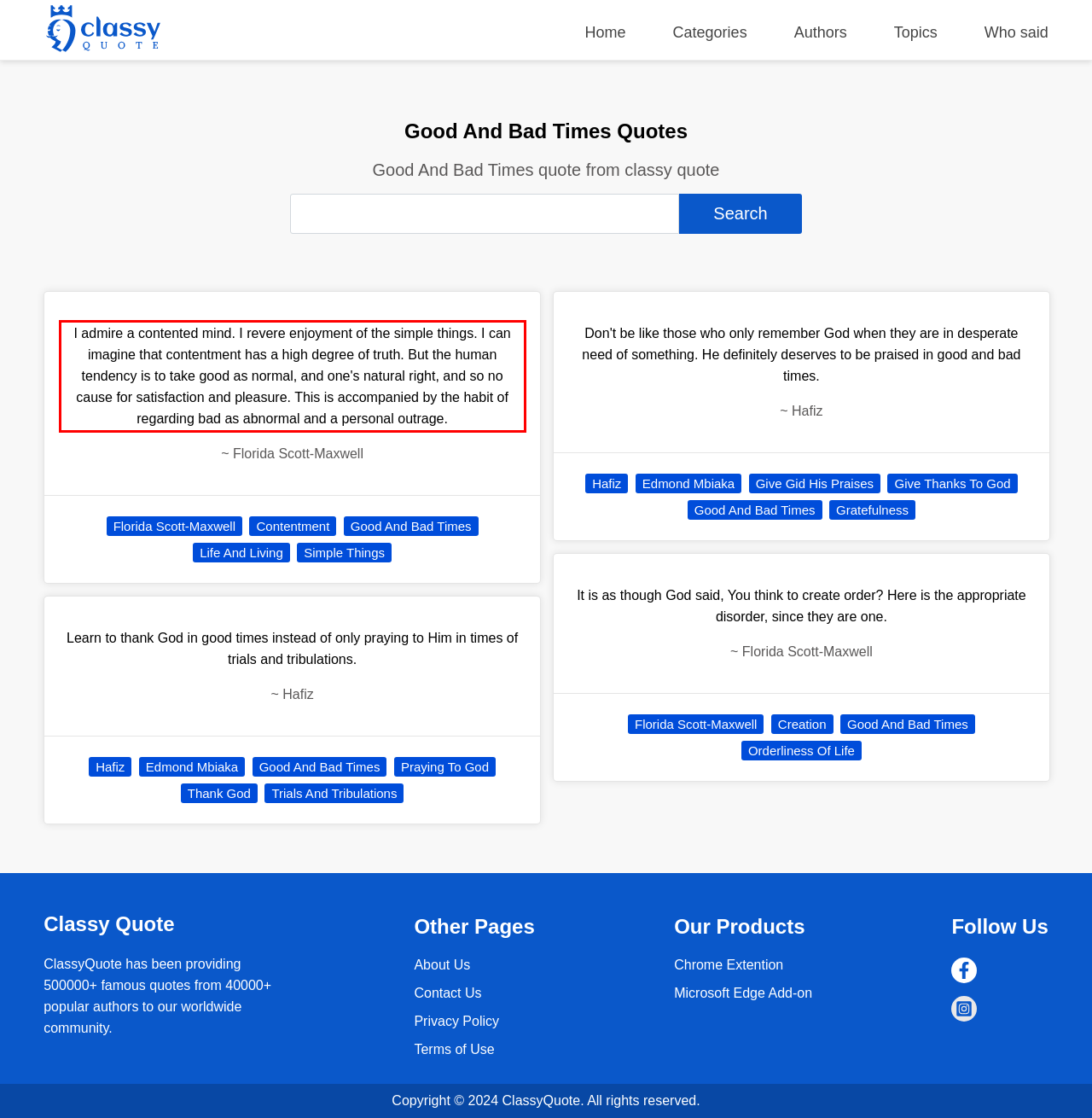In the given screenshot, locate the red bounding box and extract the text content from within it.

I admire a contented mind. I revere enjoyment of the simple things. I can imagine that contentment has a high degree of truth. But the human tendency is to take good as normal, and one's natural right, and so no cause for satisfaction and pleasure. This is accompanied by the habit of regarding bad as abnormal and a personal outrage.